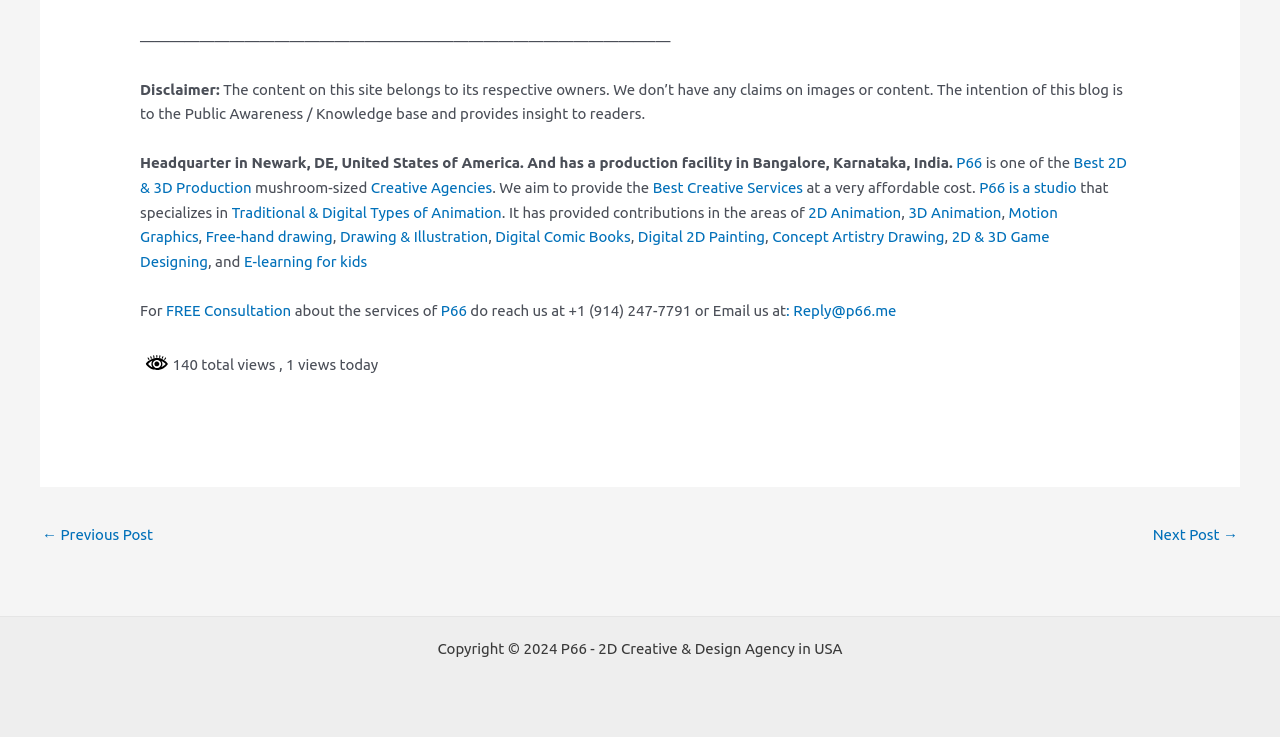What is the contact email of the studio?
Refer to the image and provide a concise answer in one word or phrase.

Reply@p66.me